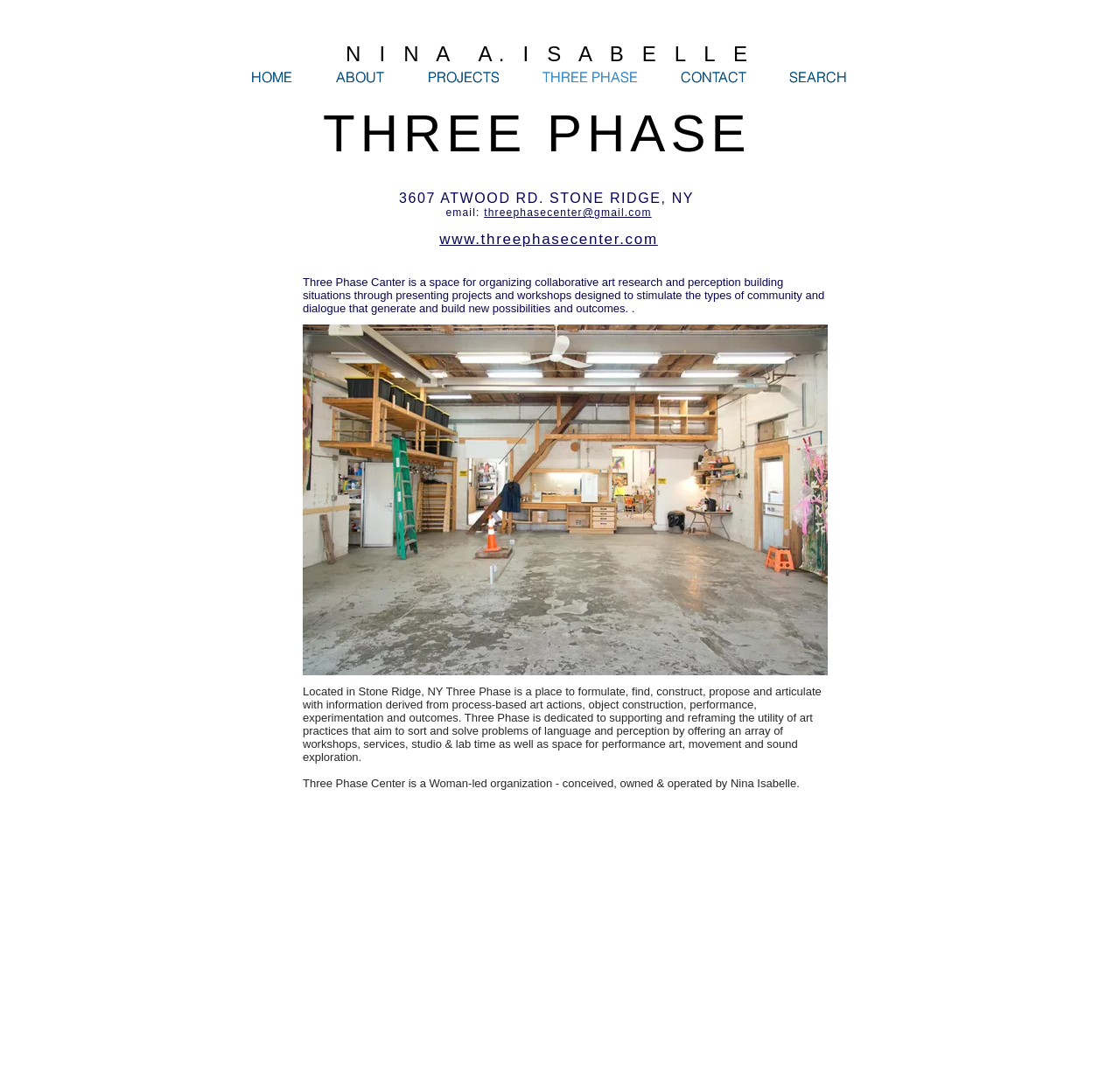Respond to the following question using a concise word or phrase: 
Who is the owner of Three Phase?

Nina Isabelle